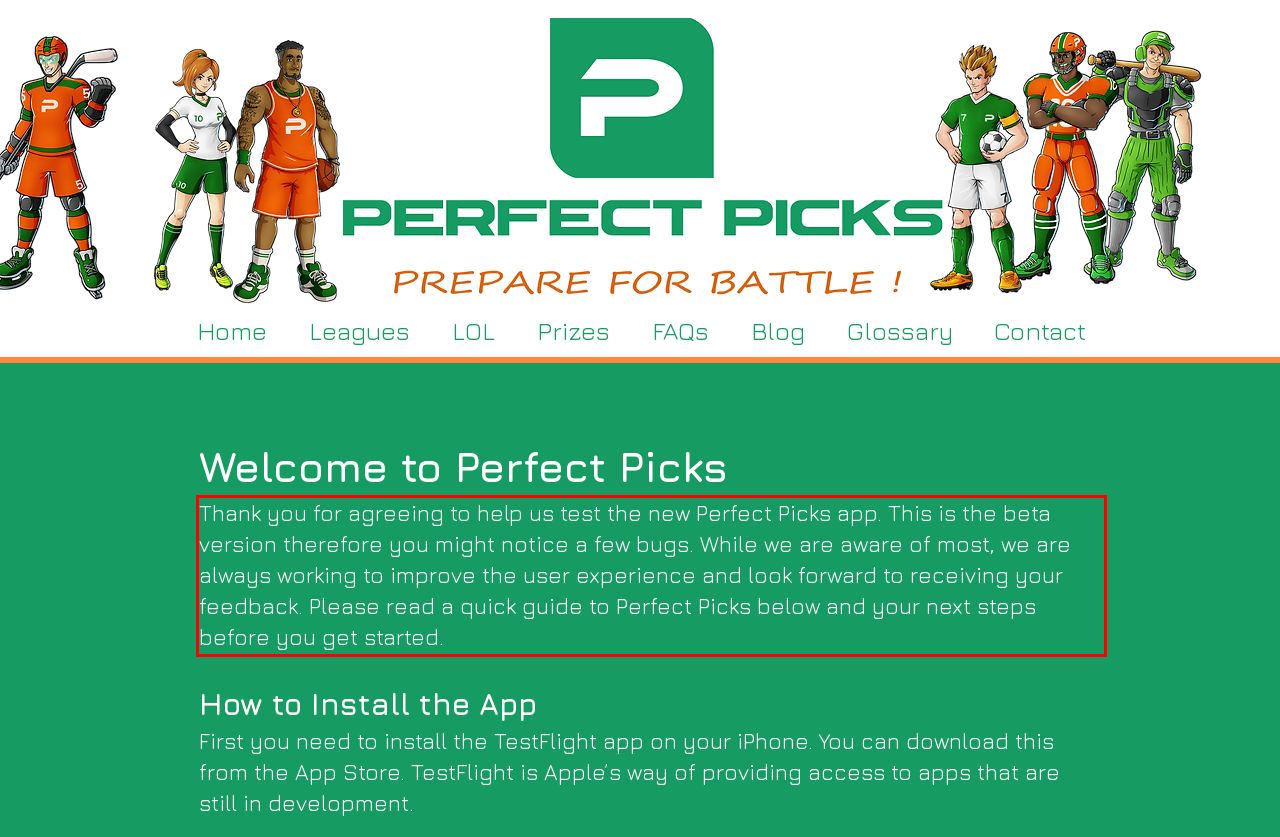Examine the screenshot of the webpage, locate the red bounding box, and generate the text contained within it.

Thank you for agreeing to help us test the new Perfect Picks app. This is the beta version therefore you might notice a few bugs. While we are aware of most, we are always working to improve the user experience and look forward to receiving your feedback. Please read a quick guide to Perfect Picks below and your next steps before you get started.